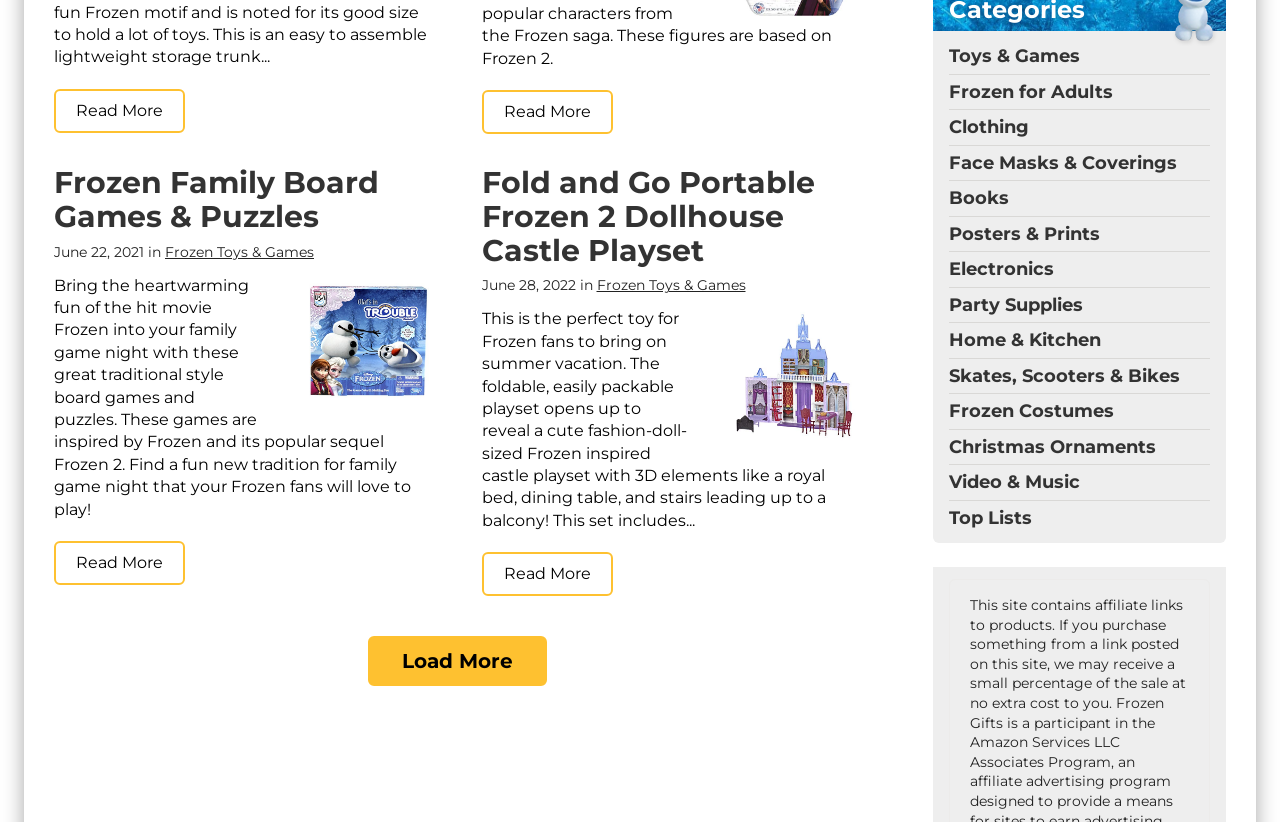Pinpoint the bounding box coordinates of the clickable area needed to execute the instruction: "Click on 'Read More' to learn about Frozen Family Board Games & Puzzles". The coordinates should be specified as four float numbers between 0 and 1, i.e., [left, top, right, bottom].

[0.042, 0.108, 0.145, 0.161]